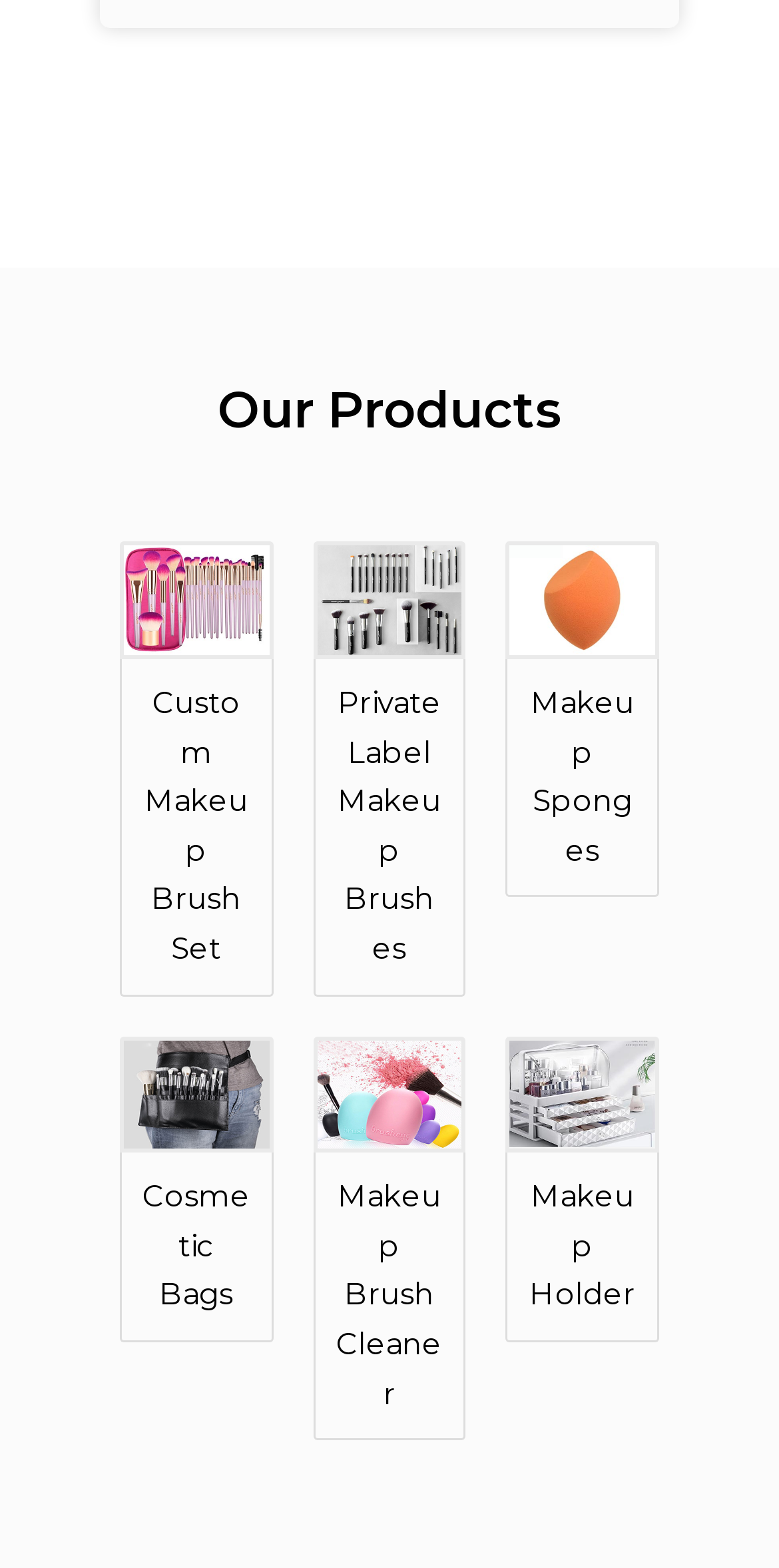Use a single word or phrase to answer the question: 
What is the product category associated with the image described by 'gallery-1-1027'?

Custom Makeup Brush Set